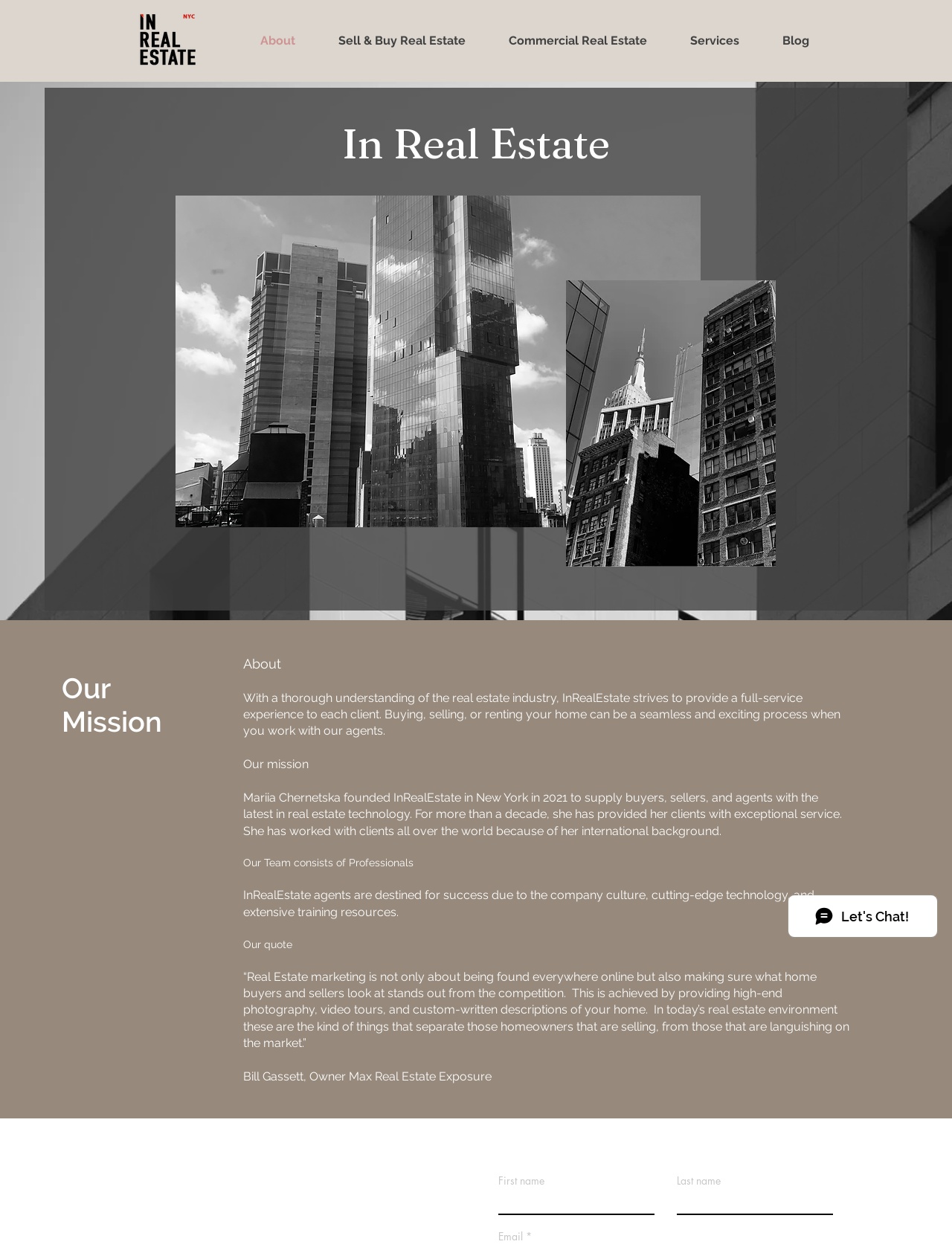What is the name of the real estate company?
Respond to the question with a single word or phrase according to the image.

InRealEstate